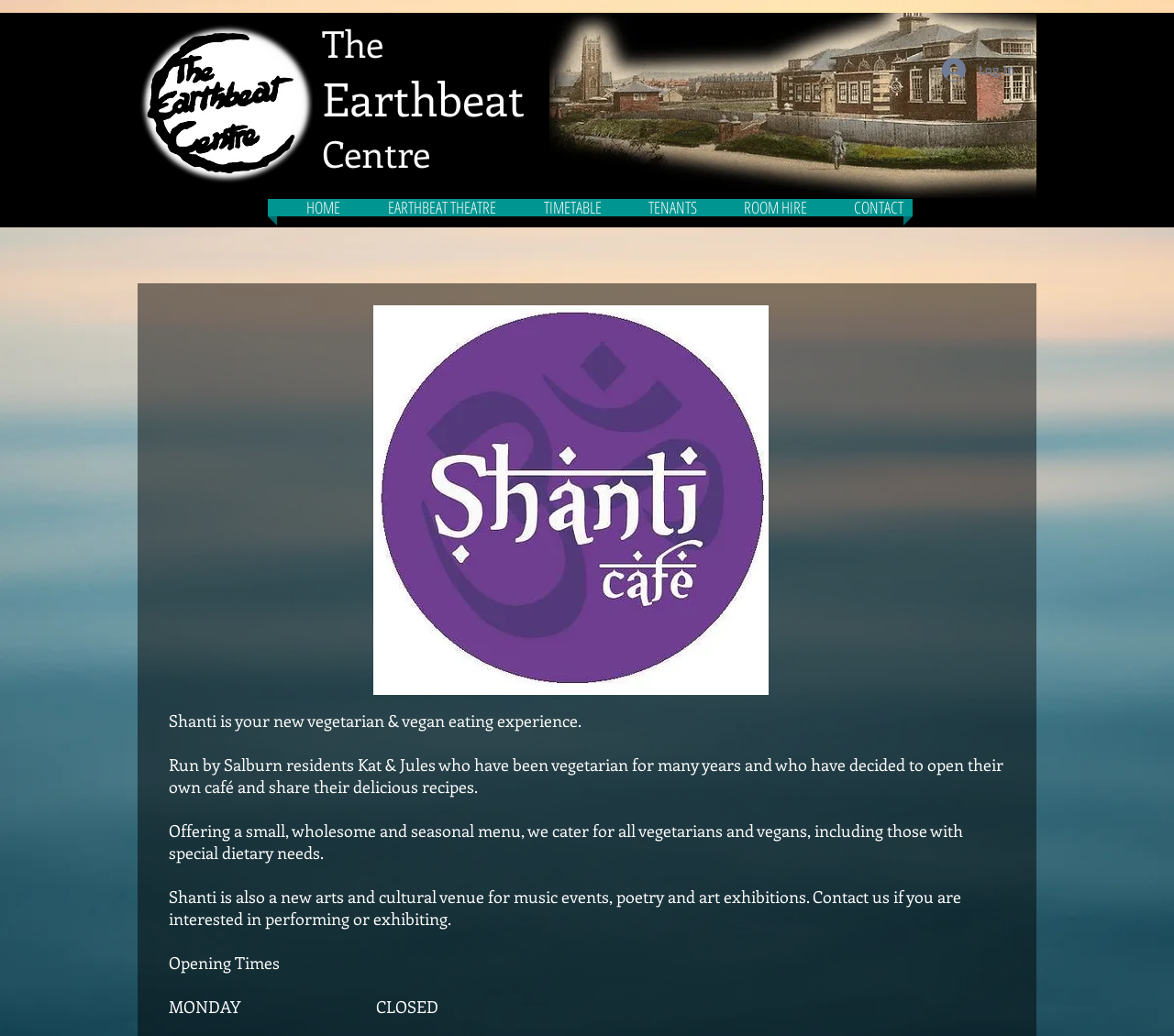Provide a one-word or short-phrase response to the question:
What is offered at Shanti?

Small, wholesome, and seasonal menu